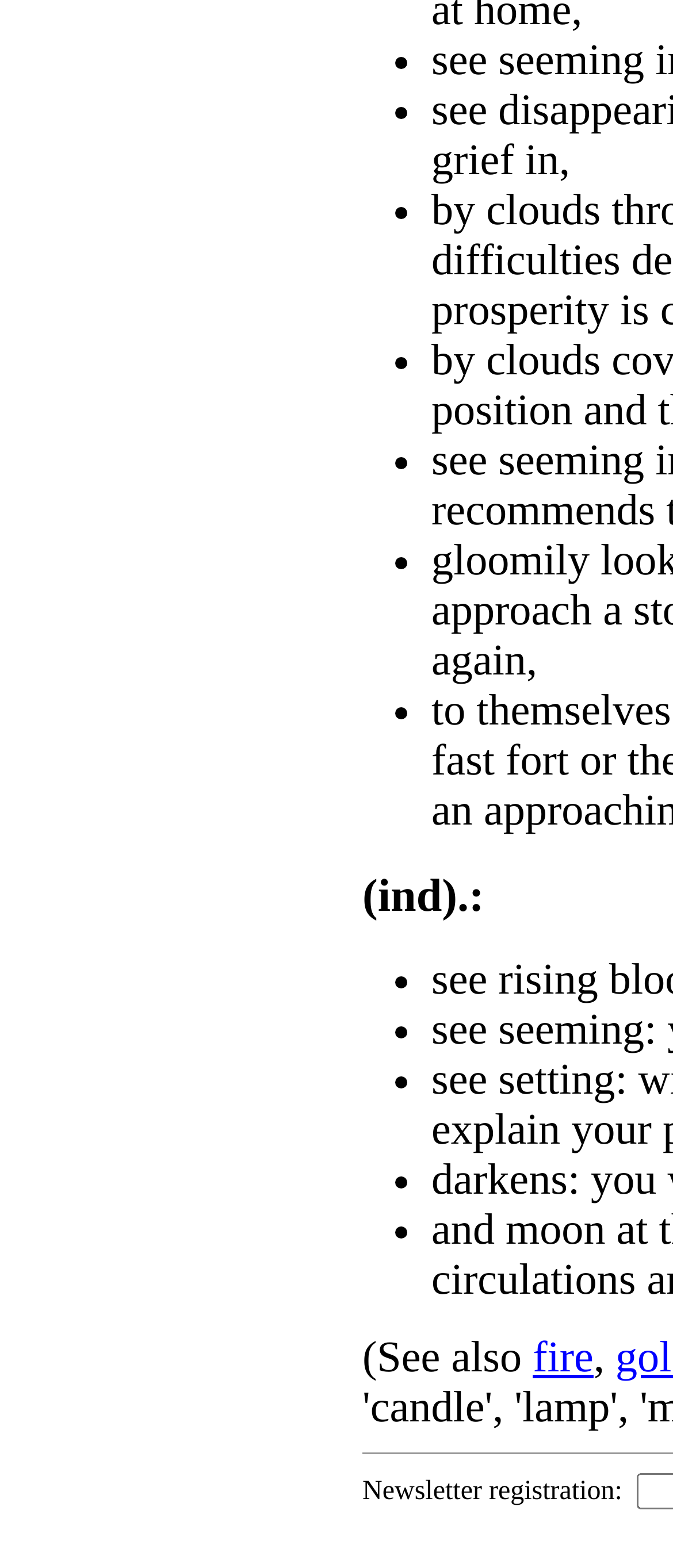Identify the bounding box of the UI element that matches this description: "fire".

[0.792, 0.85, 0.882, 0.881]